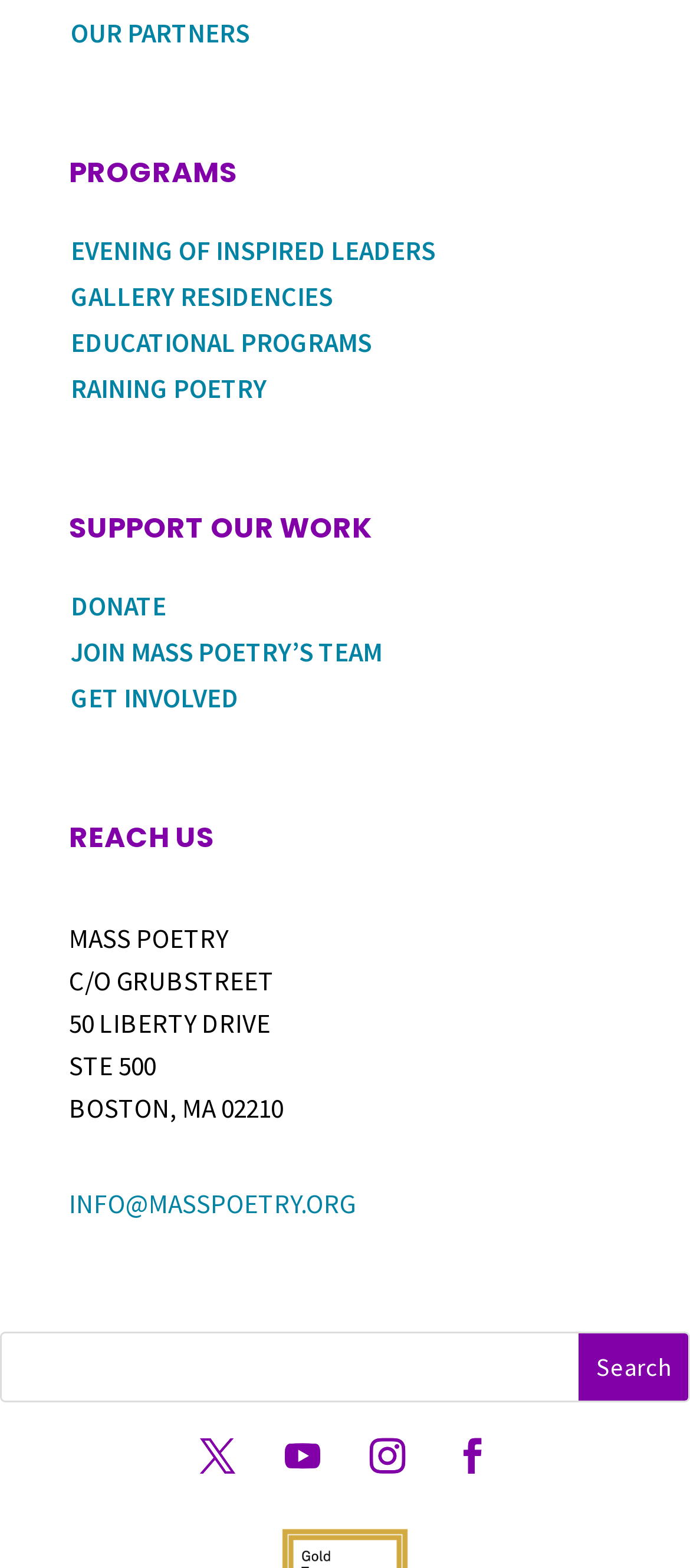Determine the bounding box coordinates of the region that needs to be clicked to achieve the task: "Donate to support the work".

[0.103, 0.375, 0.241, 0.396]